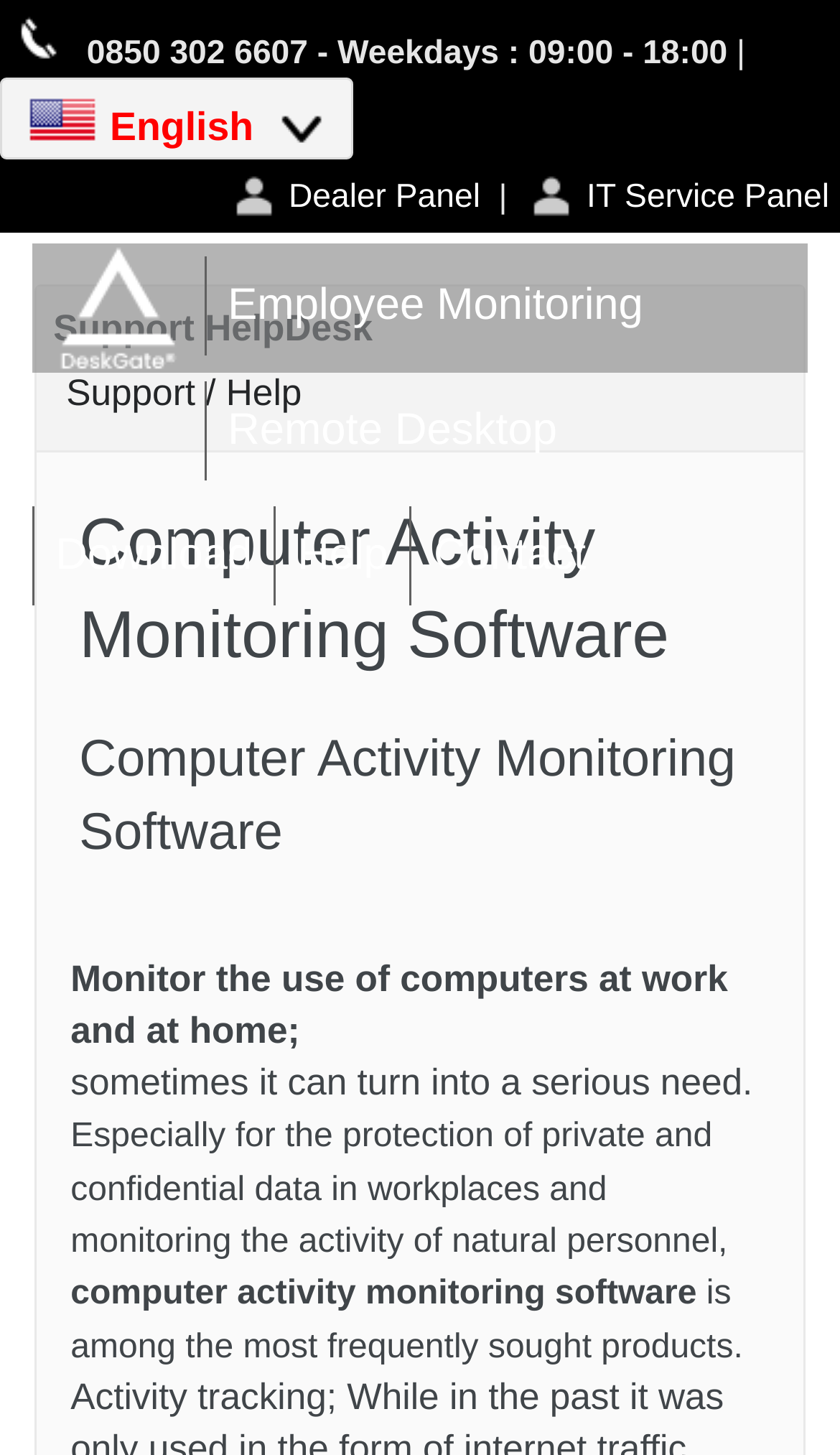Please find the bounding box coordinates of the clickable region needed to complete the following instruction: "Switch to English". The bounding box coordinates must consist of four float numbers between 0 and 1, i.e., [left, top, right, bottom].

[0.018, 0.056, 0.131, 0.107]